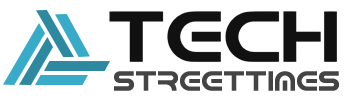Give a one-word or short phrase answer to this question: 
What device is mentioned in the accompanying article?

Apple TV